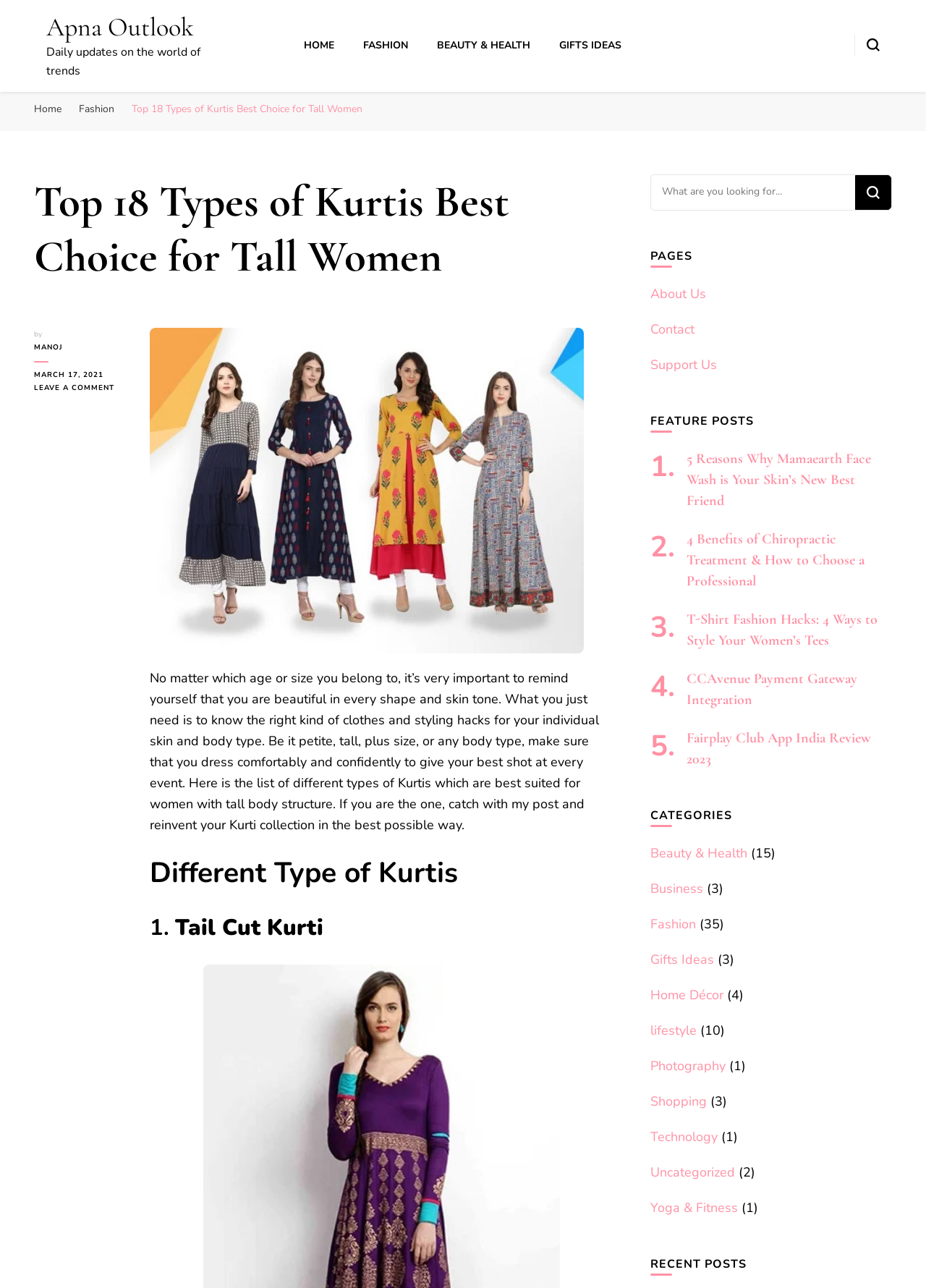Offer a detailed explanation of the webpage layout and contents.

This webpage is about fashion, specifically focusing on different types of Kurtis suitable for tall women. At the top, there is a navigation bar with links to "HOME", "FASHION", "BEAUTY & HEALTH", and "GIFTS IDEAS". Below the navigation bar, there is a search form toggle button with an image of a magnifying glass.

The main content of the webpage is an article titled "Top 18 Types of Kurtis Best Choice for Tall Women". The article starts with a brief introduction, emphasizing the importance of dressing comfortably and confidently, regardless of body type. Below the introduction, there is an image related to Kurtis.

The article is divided into sections, with headings such as "Different Type of Kurtis" and "1. Tail Cut Kurti". The content of the article is not fully described, but it appears to provide information and styling hacks for tall women.

On the right side of the webpage, there are several sections, including "PAGES", "FEATURE POSTS", "CATEGORIES", and "RECENT POSTS". The "PAGES" section has links to "About Us", "Contact", and "Support Us". The "FEATURE POSTS" section has links to several articles, including "5 Reasons Why Mamaearth Face Wash is Your Skin’s New Best Friend" and "T-Shirt Fashion Hacks: 4 Ways to Style Your Women’s Tees". The "CATEGORIES" section has links to various categories, such as "Beauty & Health", "Business", "Fashion", and "Gifts Ideas", each with a number of posts in parentheses. The "RECENT POSTS" section is located at the bottom of the right sidebar.

Overall, this webpage appears to be a fashion blog or website, providing information and resources for women, particularly those with tall body structures, to dress comfortably and confidently.